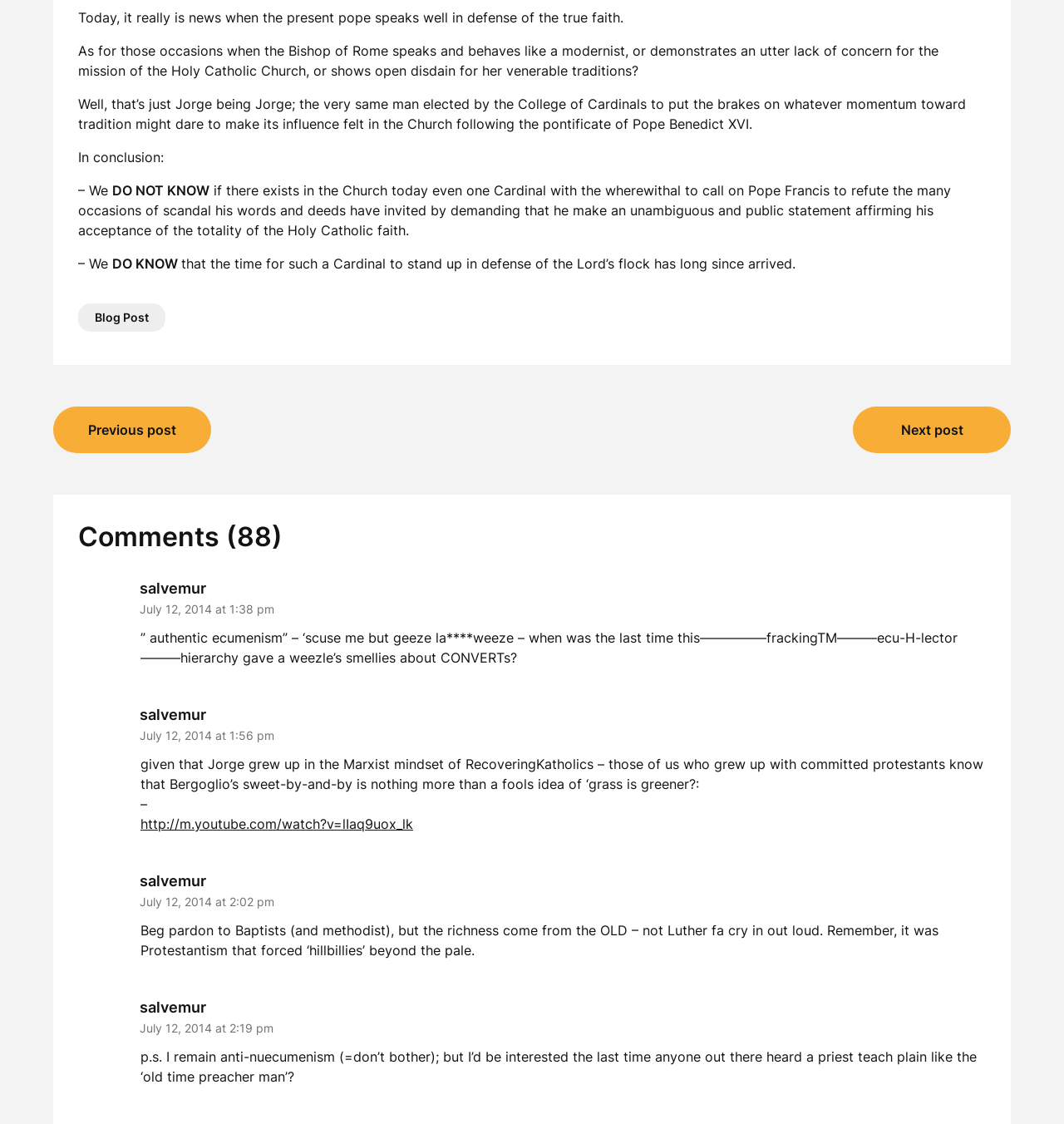What is the purpose of the 'Post navigation' section?
Based on the visual information, provide a detailed and comprehensive answer.

The 'Post navigation' section contains links to the previous and next post, allowing the user to navigate to other blog posts.